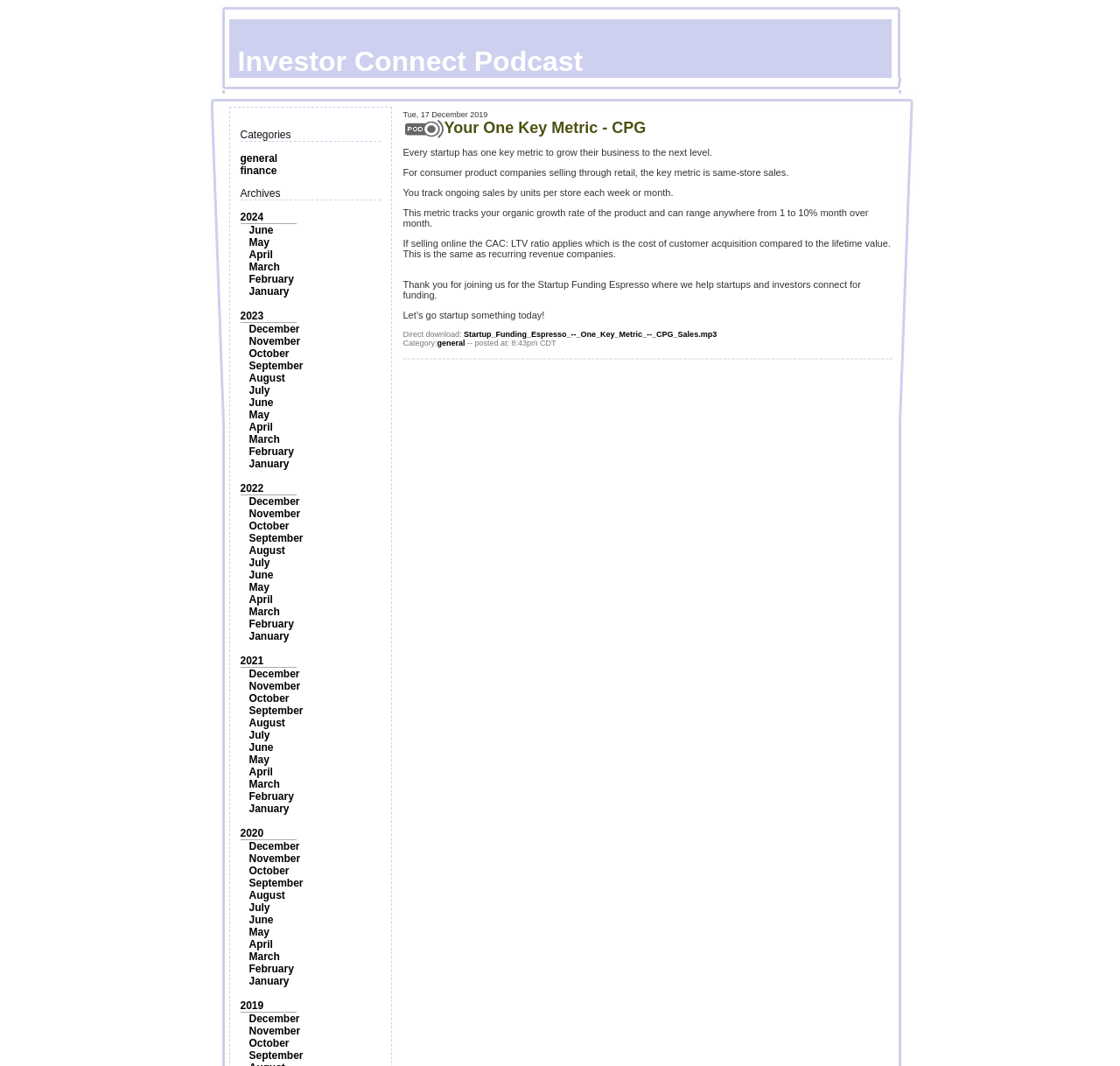Provide the bounding box coordinates of the HTML element this sentence describes: "February". The bounding box coordinates consist of four float numbers between 0 and 1, i.e., [left, top, right, bottom].

[0.222, 0.58, 0.262, 0.591]